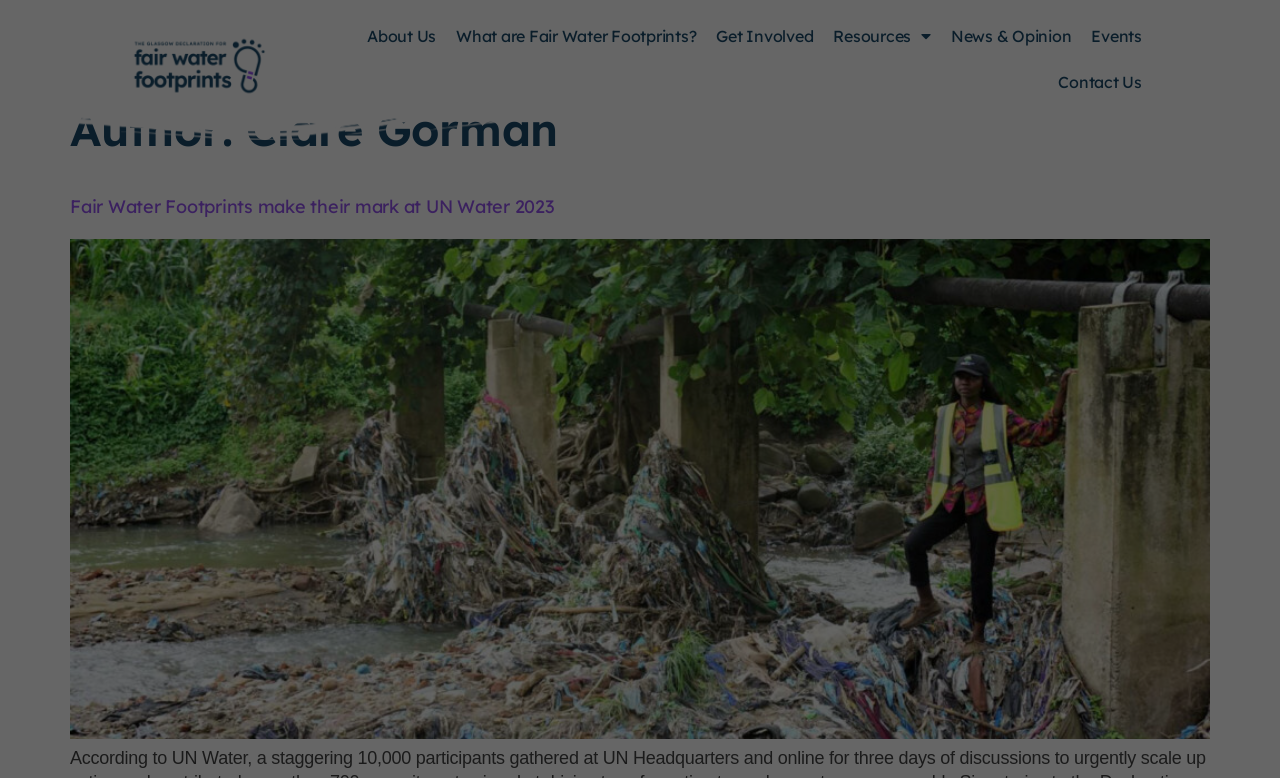Provide the bounding box coordinates for the UI element that is described as: "Contact Us".

[0.819, 0.076, 0.9, 0.135]